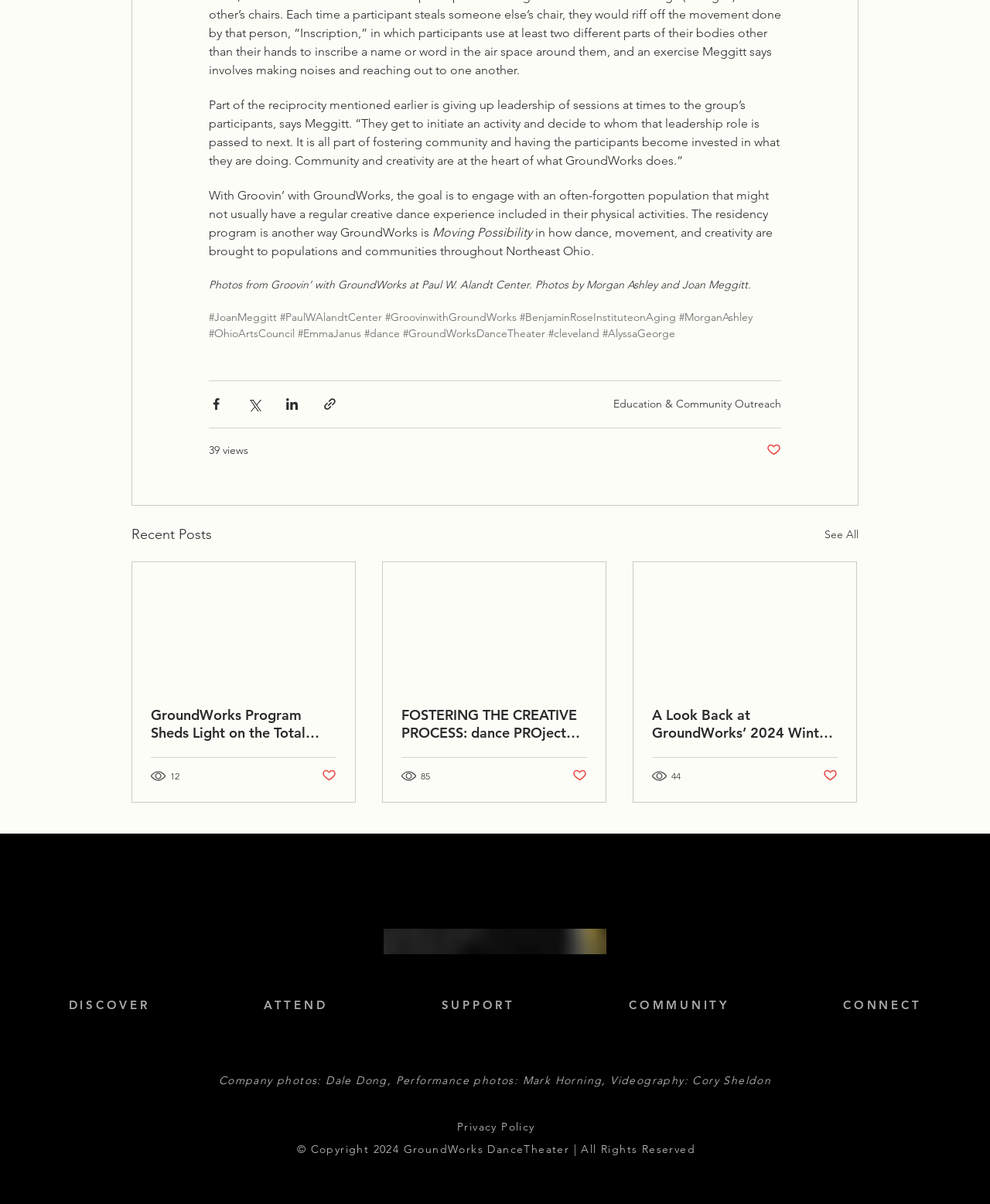Answer the question briefly using a single word or phrase: 
What is the name of the institute mentioned in the article?

Benjamin Rose Institute on Aging